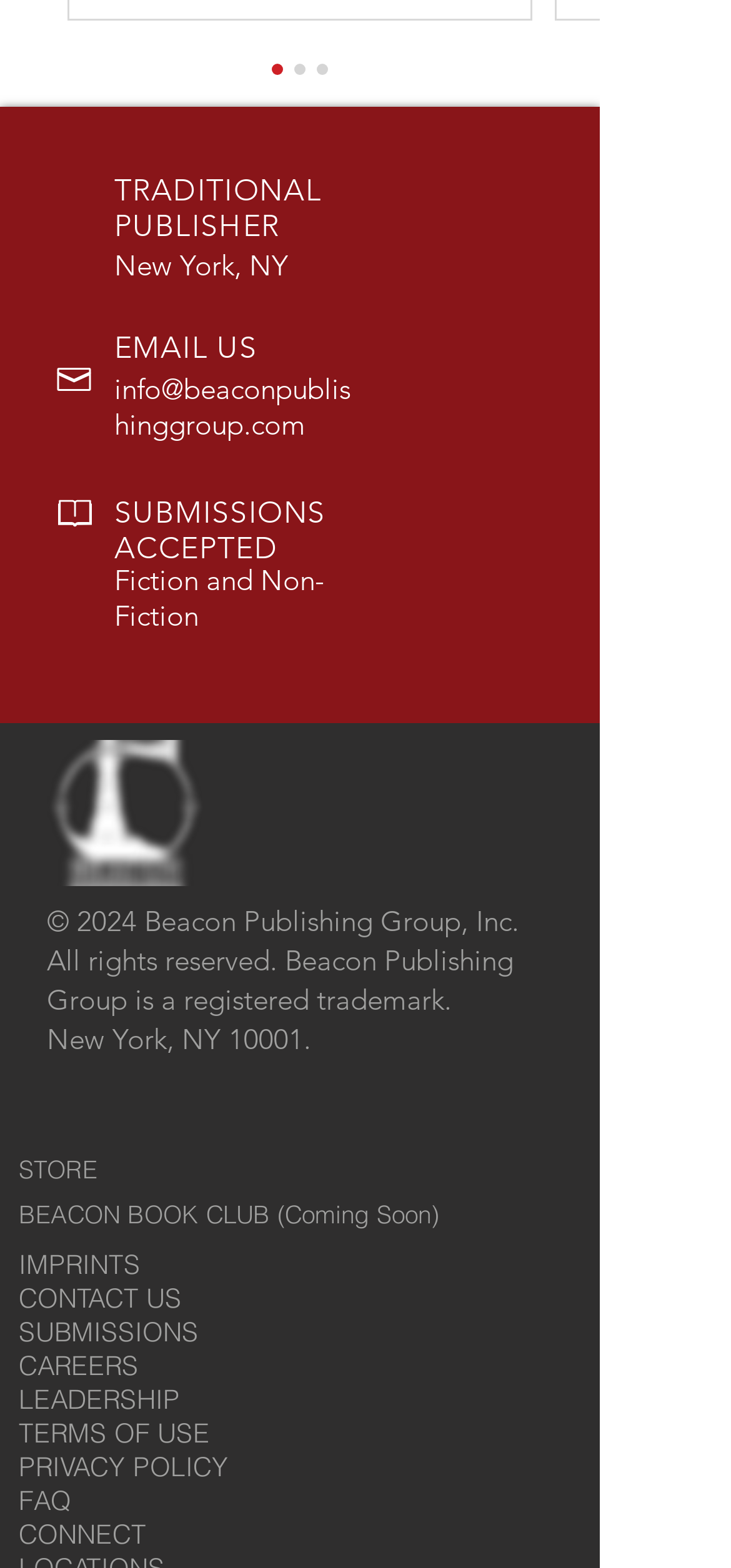How can I contact the publisher?
Carefully analyze the image and provide a detailed answer to the question.

I found the contact email by looking at the link 'info@beaconpublishinggroup.com' which is located below the 'EMAIL US' heading.